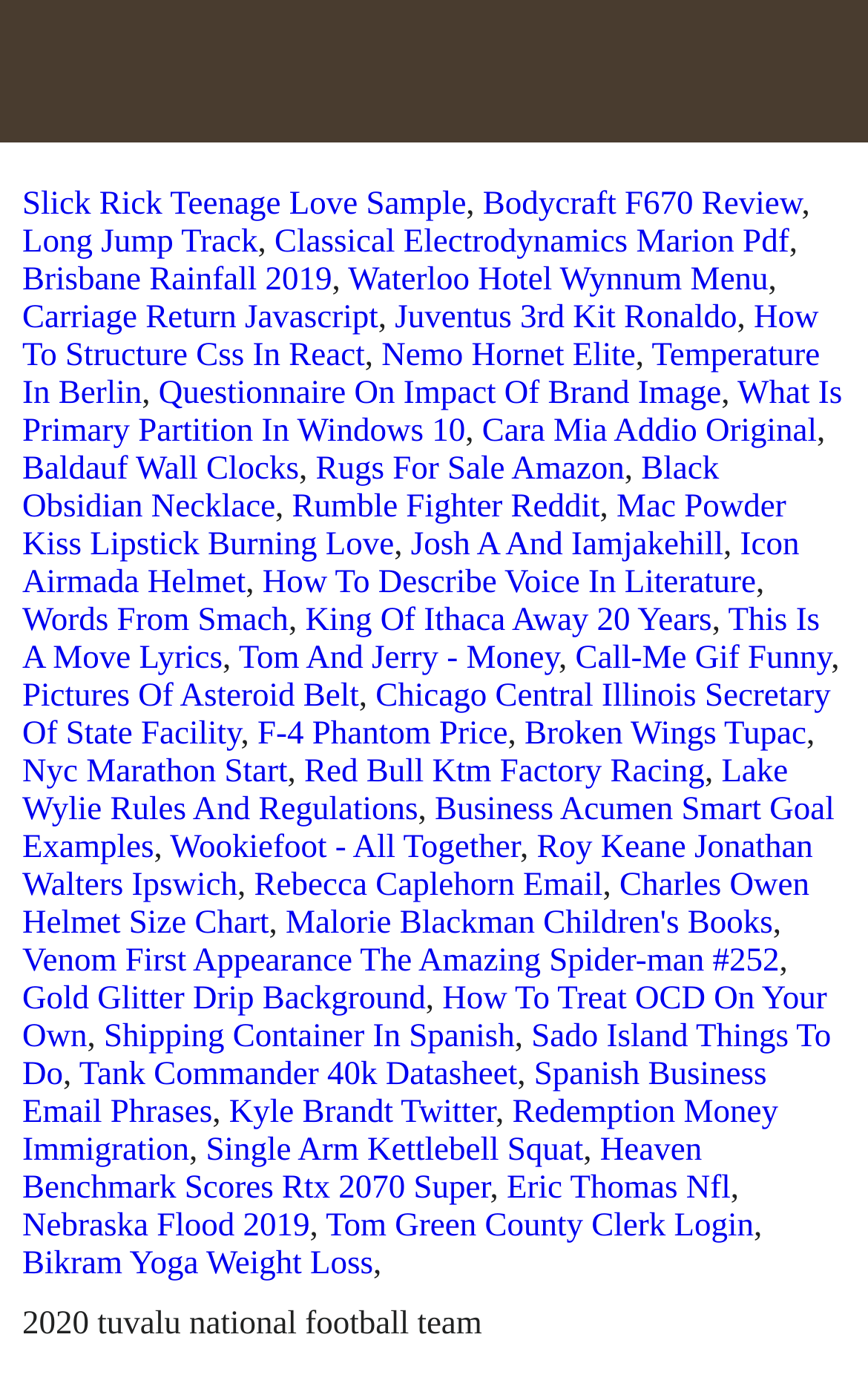Find the bounding box coordinates of the clickable area required to complete the following action: "Click on Slick Rick Teenage Love Sample".

[0.026, 0.135, 0.537, 0.16]